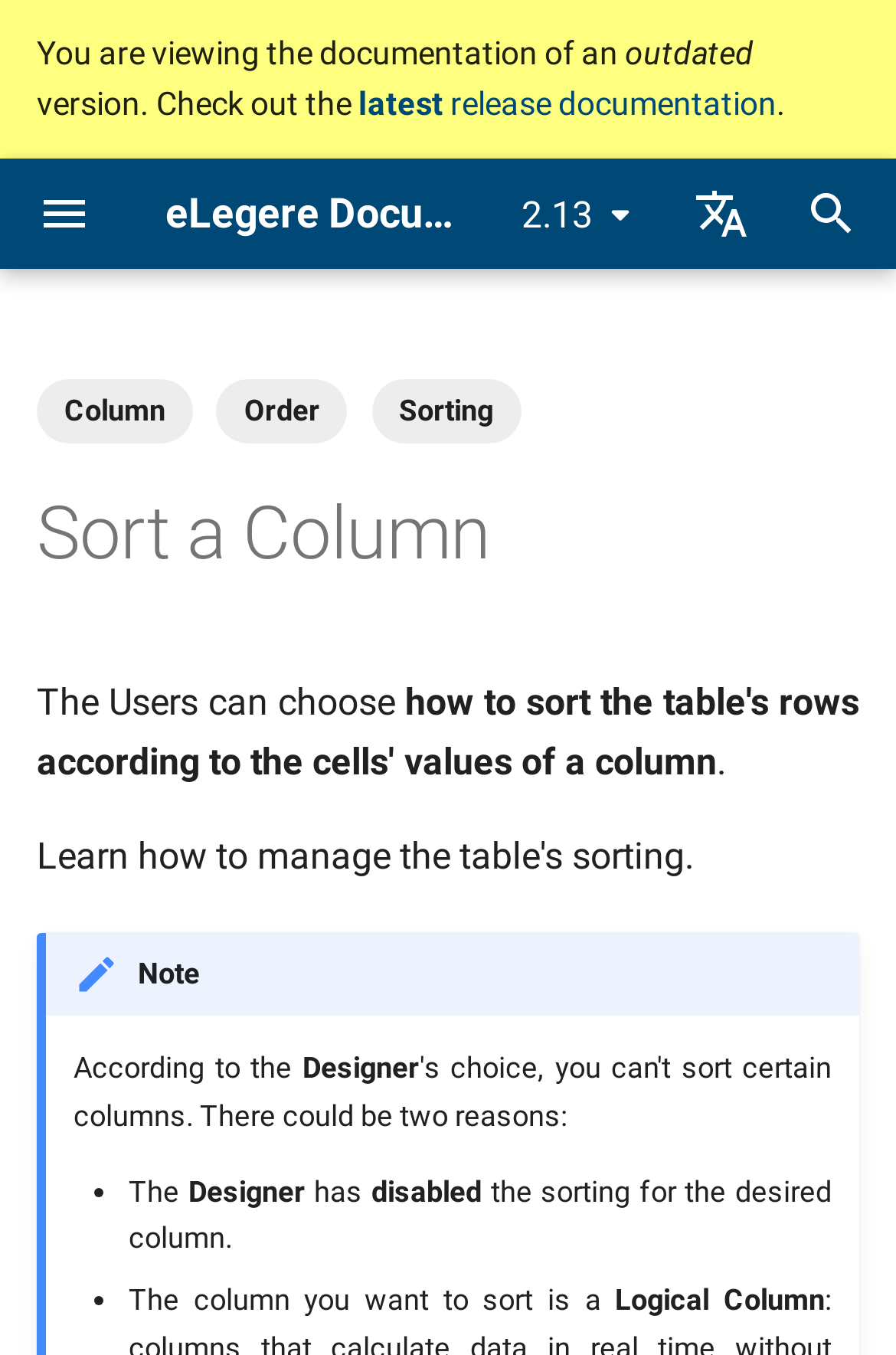Give a one-word or short phrase answer to the question: 
What is the 'Designer Guide' about?

Creating an application